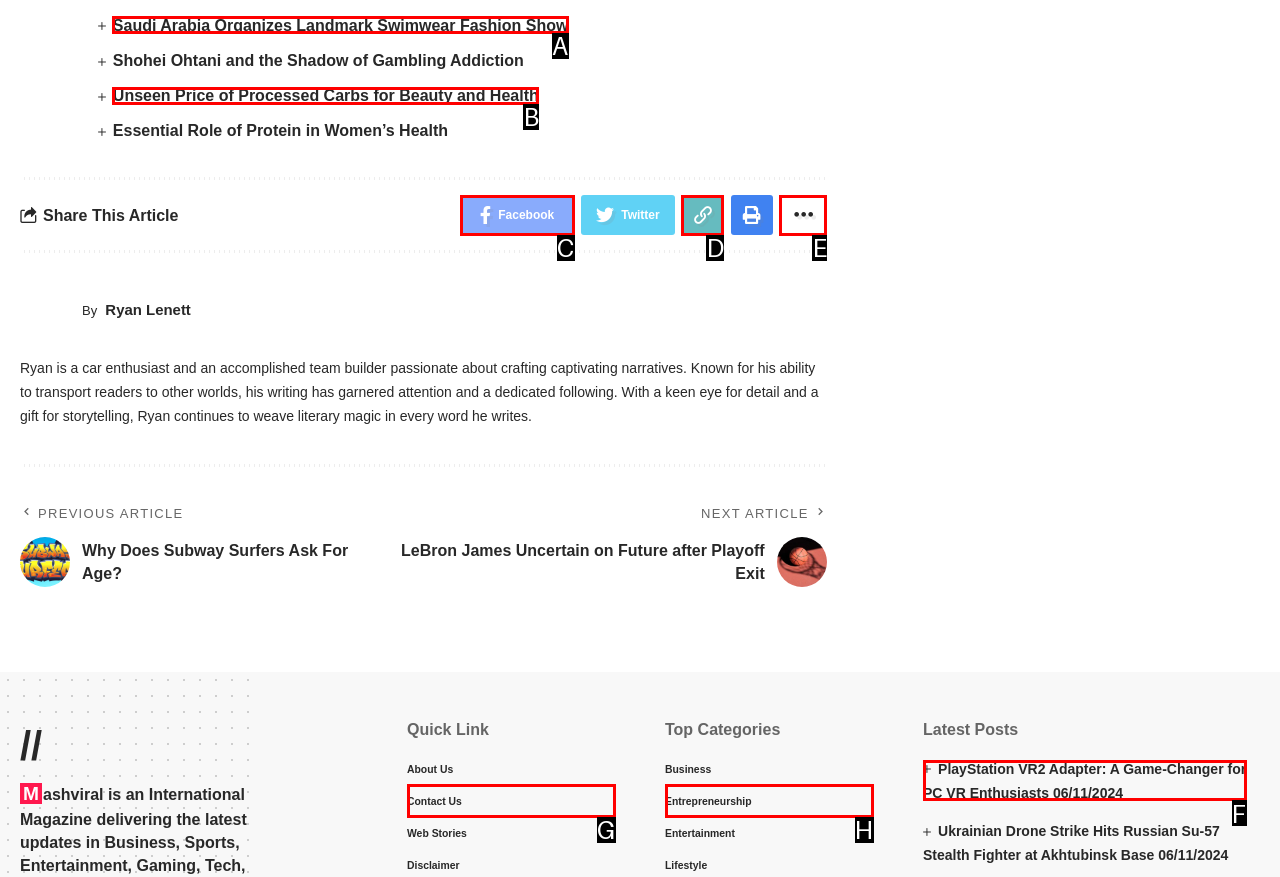To achieve the task: Read the latest blog post, indicate the letter of the correct choice from the provided options.

None